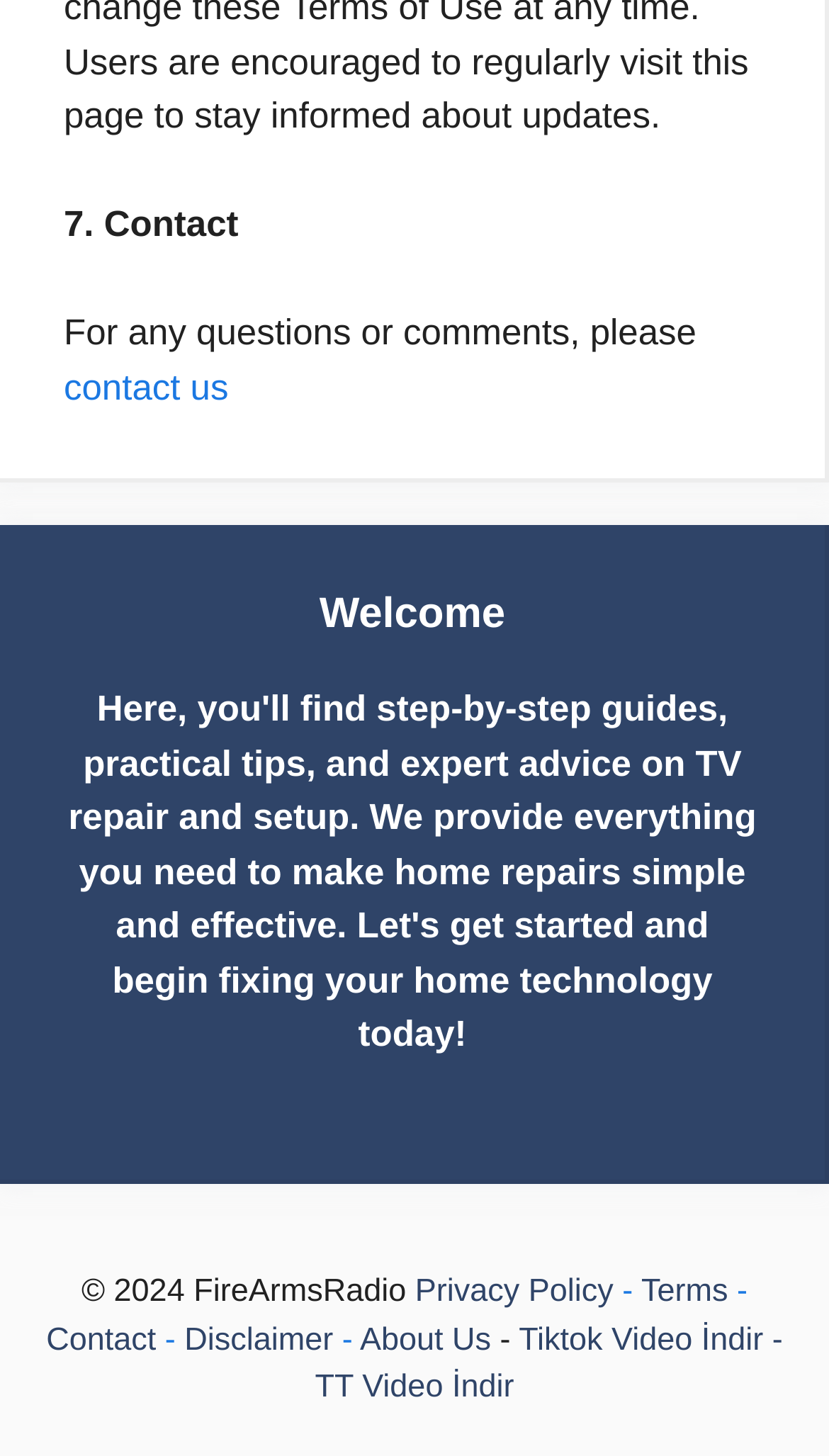Please specify the bounding box coordinates of the clickable region necessary for completing the following instruction: "click contact us". The coordinates must consist of four float numbers between 0 and 1, i.e., [left, top, right, bottom].

[0.077, 0.252, 0.276, 0.28]